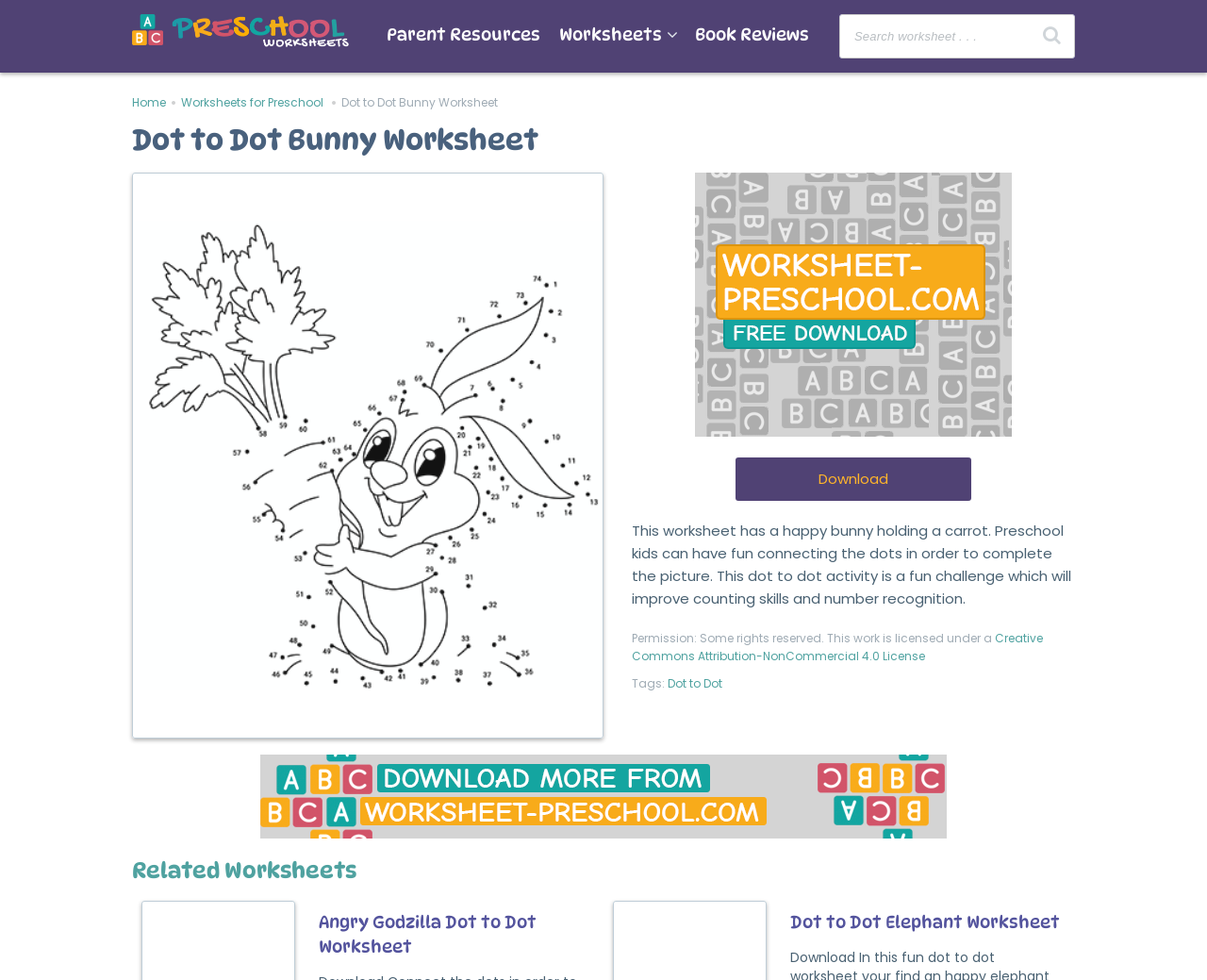Locate the bounding box coordinates of the clickable region necessary to complete the following instruction: "Browse worksheets for preschool". Provide the coordinates in the format of four float numbers between 0 and 1, i.e., [left, top, right, bottom].

[0.15, 0.096, 0.268, 0.113]